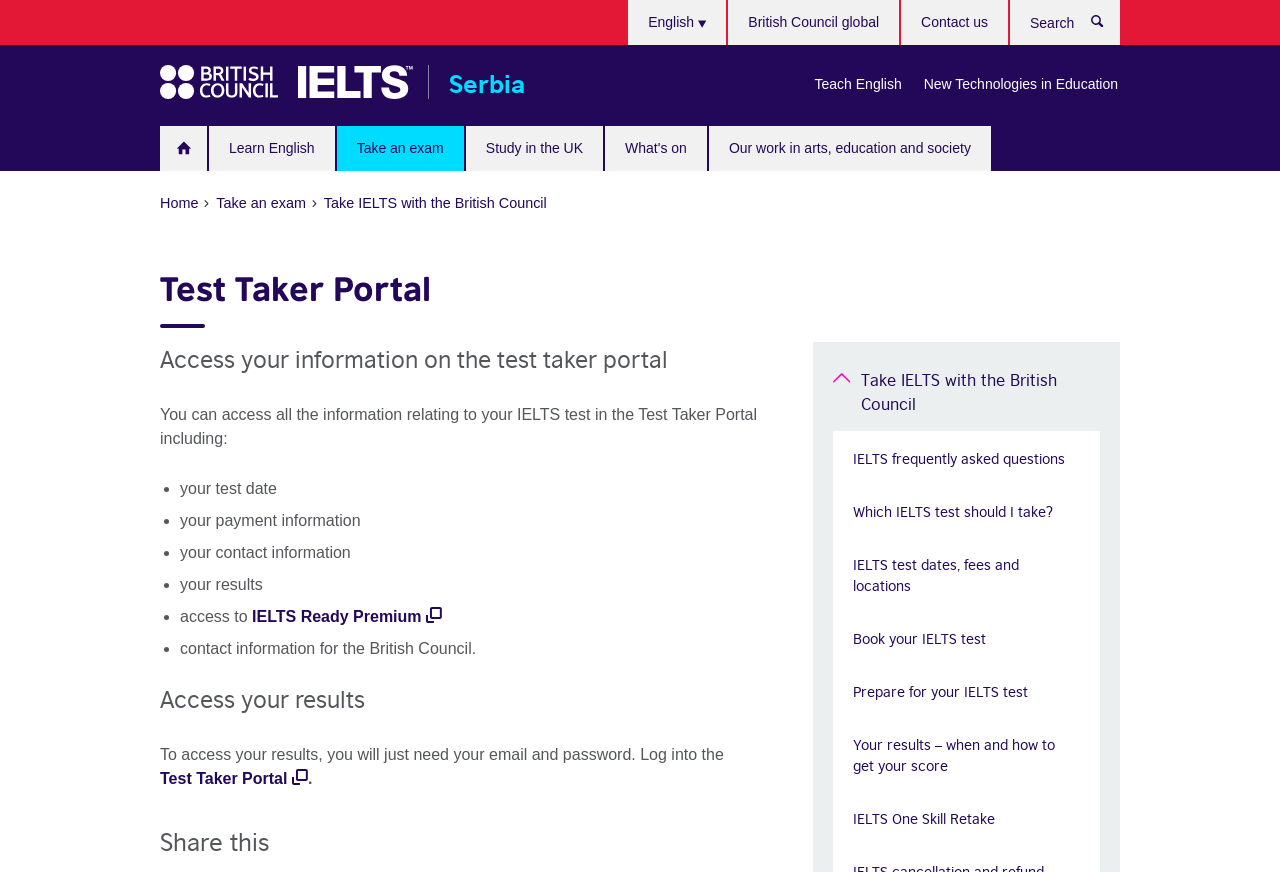What is the name of the organization?
From the details in the image, answer the question comprehensively.

The name of the organization can be found in the top-left corner of the webpage, where it says 'British Council Serbia' and 'British Council' is a link.